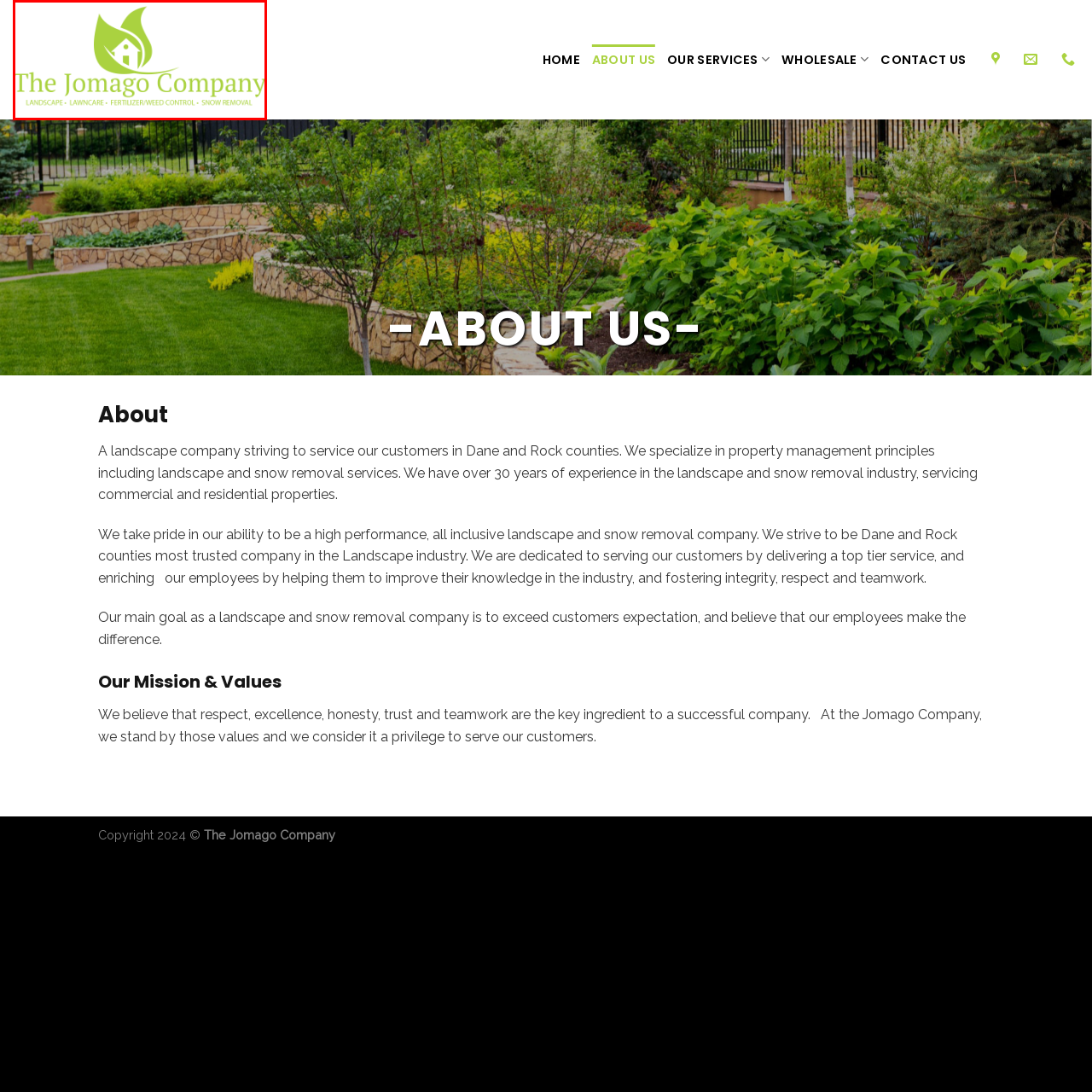Please analyze the portion of the image highlighted by the red bounding box and respond to the following question with a detailed explanation based on what you see: How many services are offered by The Jomago Company?

The caption lists the services offered by the company, including 'Landscape', 'Lawncare', 'Fertilizer/Weed Control', and 'Snow Removal', which totals four services.